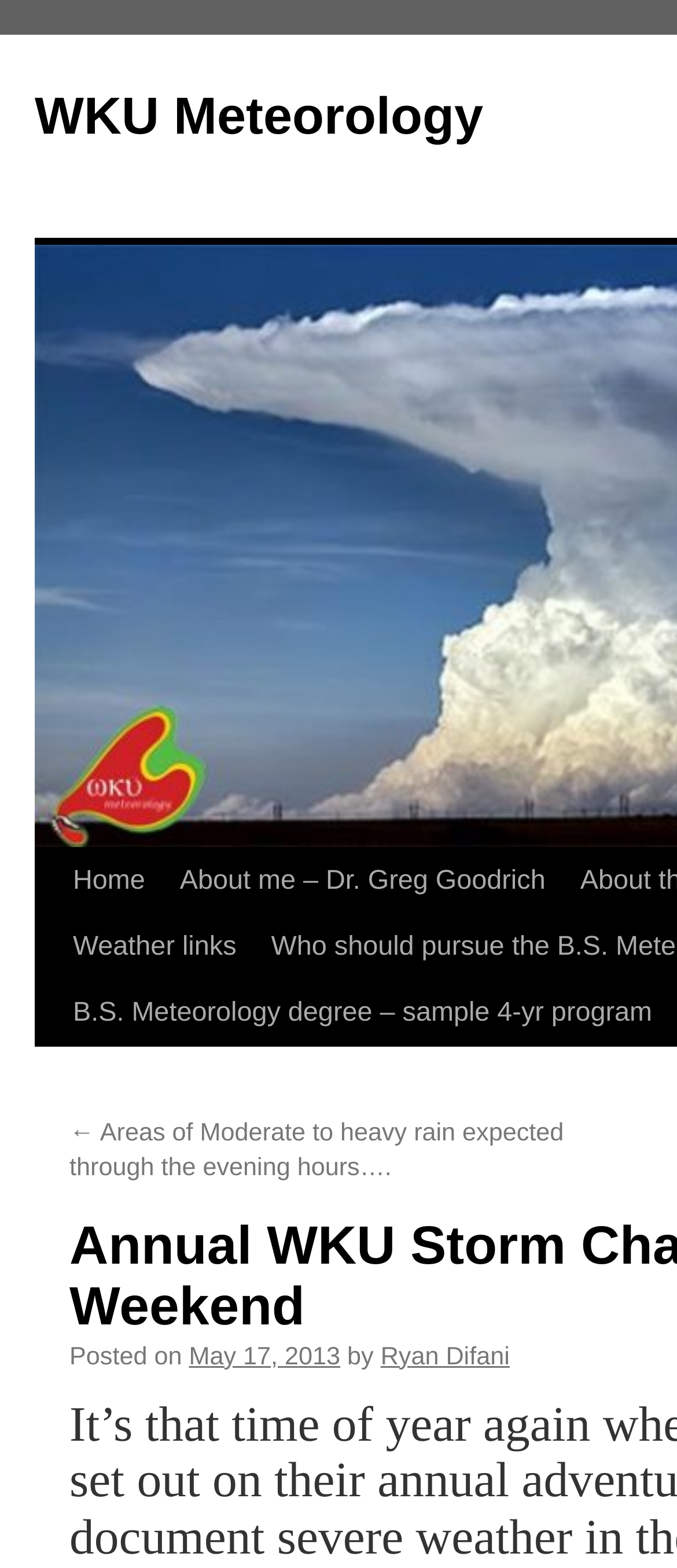What is the topic of the linked article?
Using the image, give a concise answer in the form of a single word or short phrase.

Areas of Moderate to heavy rain